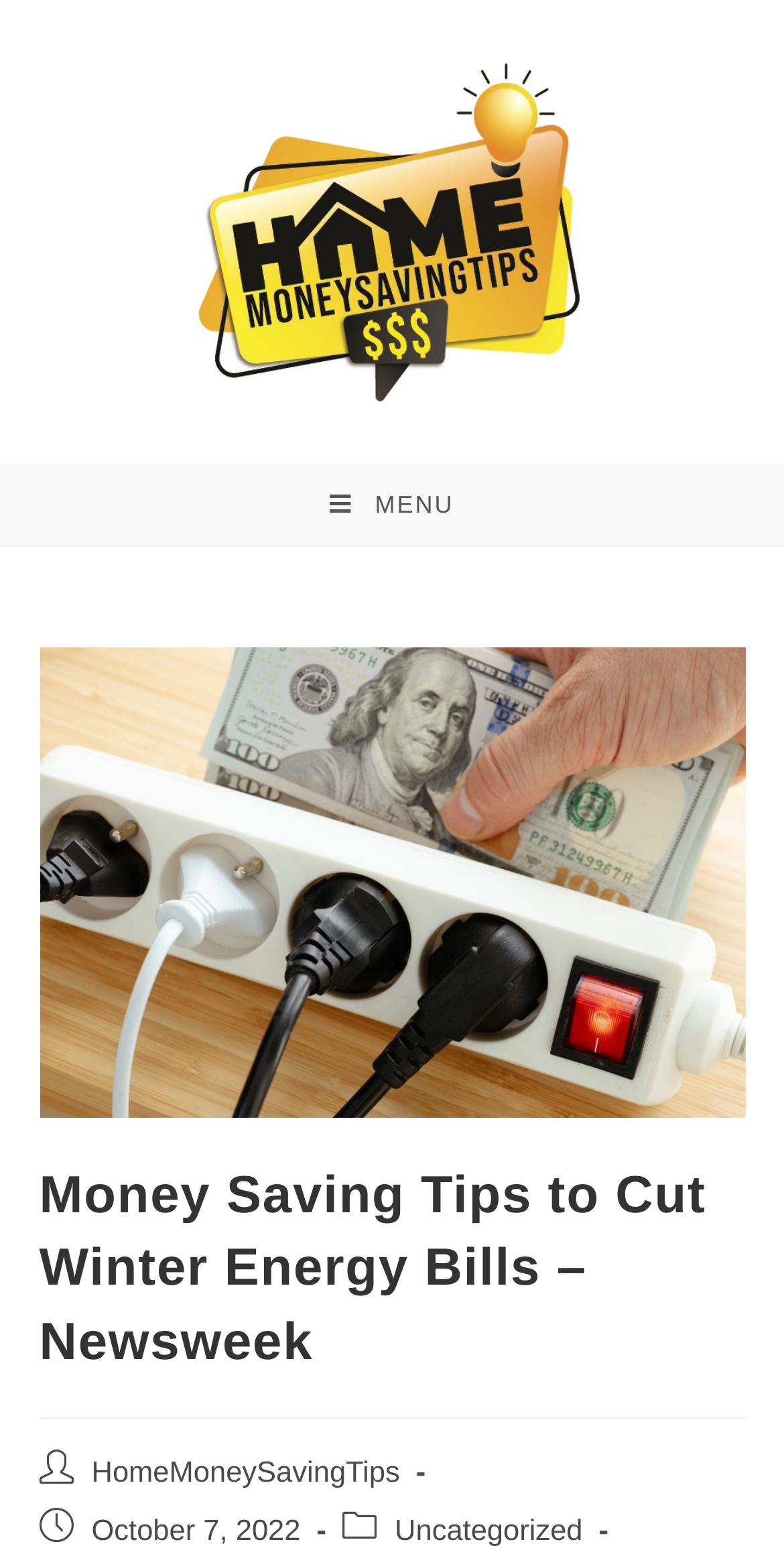Respond with a single word or short phrase to the following question: 
Is there a menu on the webpage?

Yes